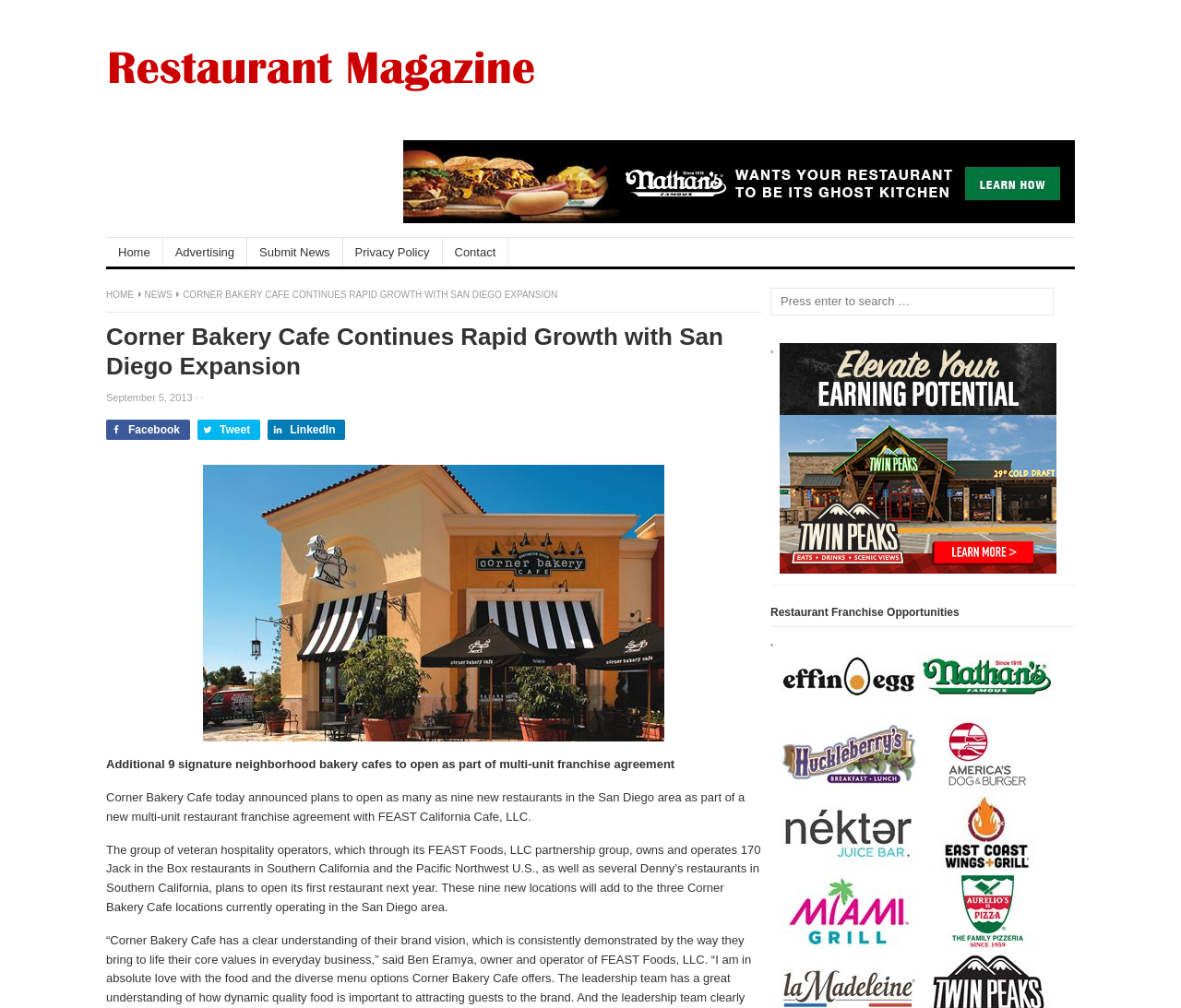Identify the bounding box coordinates of the specific part of the webpage to click to complete this instruction: "Search for something".

[0.652, 0.285, 0.91, 0.313]